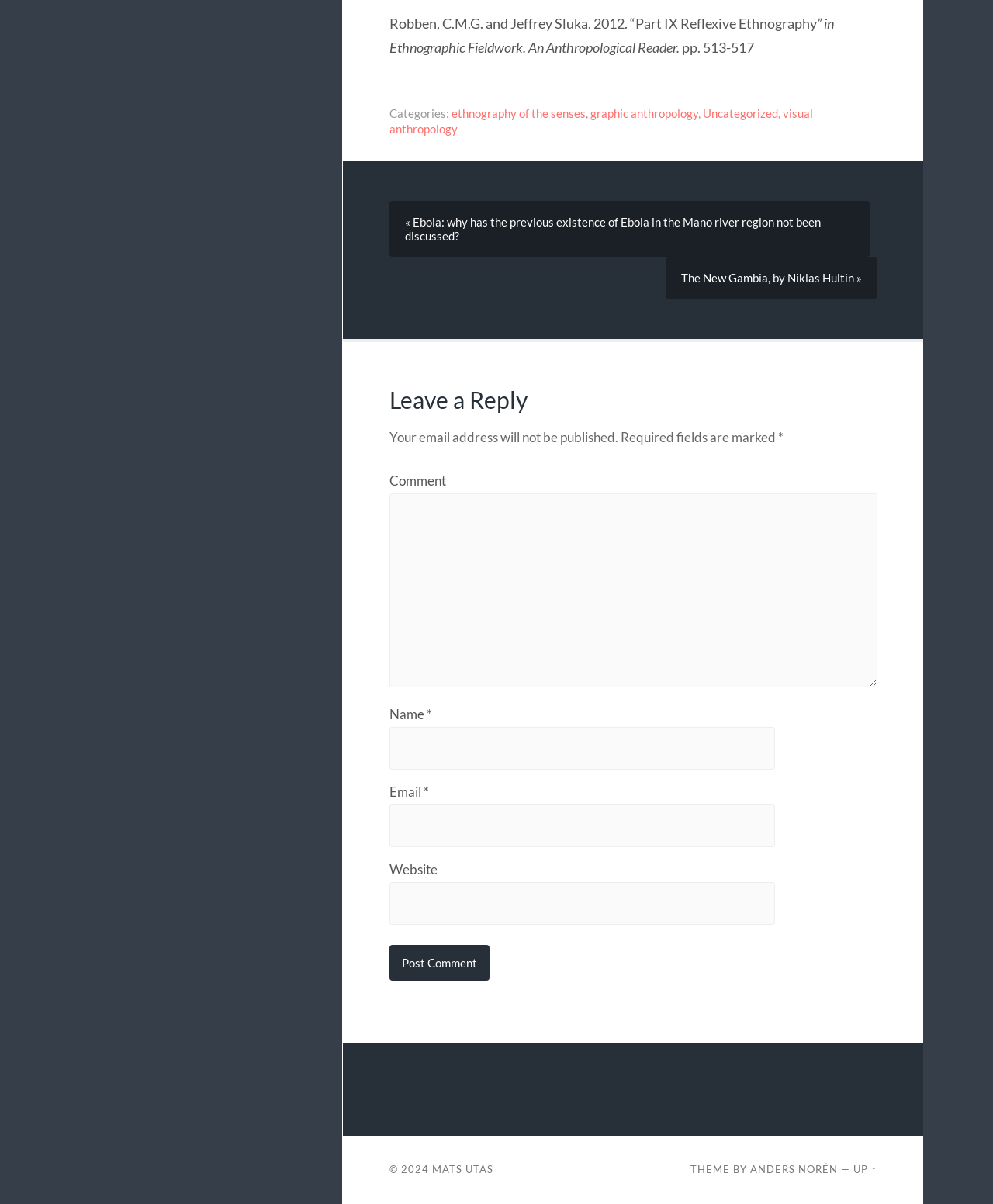What is the title of the book?
Based on the image, provide a one-word or brief-phrase response.

Ethnographic Fieldwork